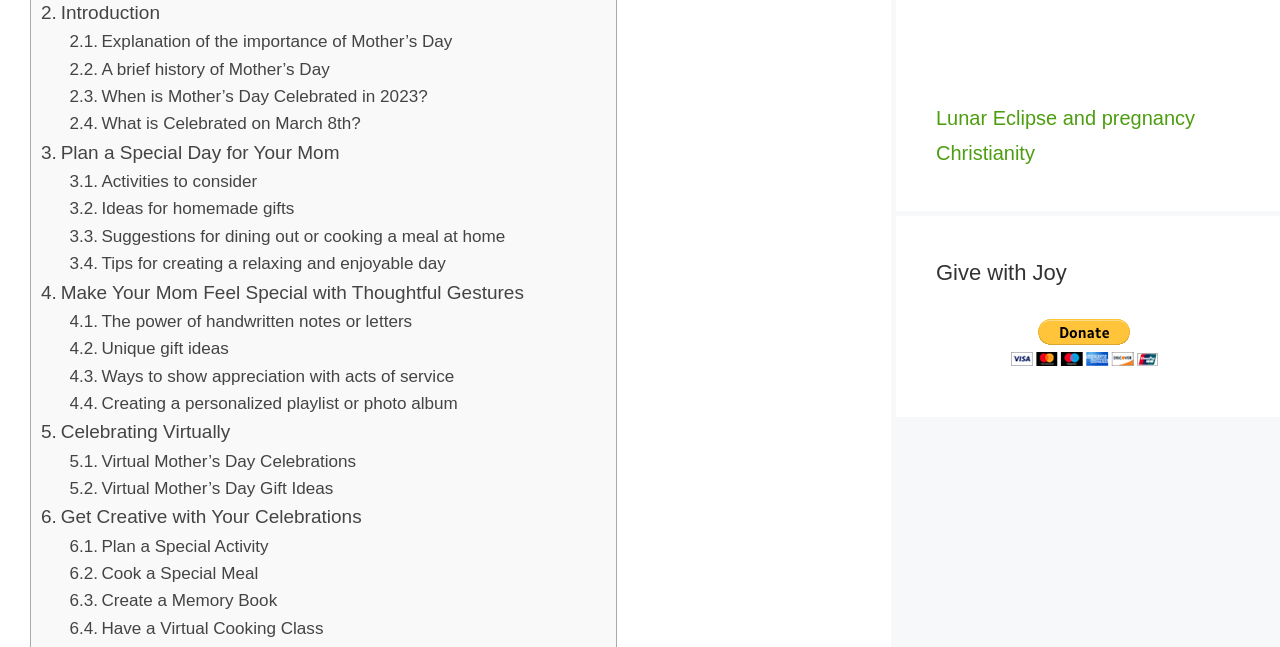What is the main theme of this webpage?
Answer the question with as much detail as you can, using the image as a reference.

The webpage has multiple links and sections related to Mother's Day, such as its importance, history, celebration ideas, and gift suggestions, indicating that the main theme of this webpage is Mother's Day.